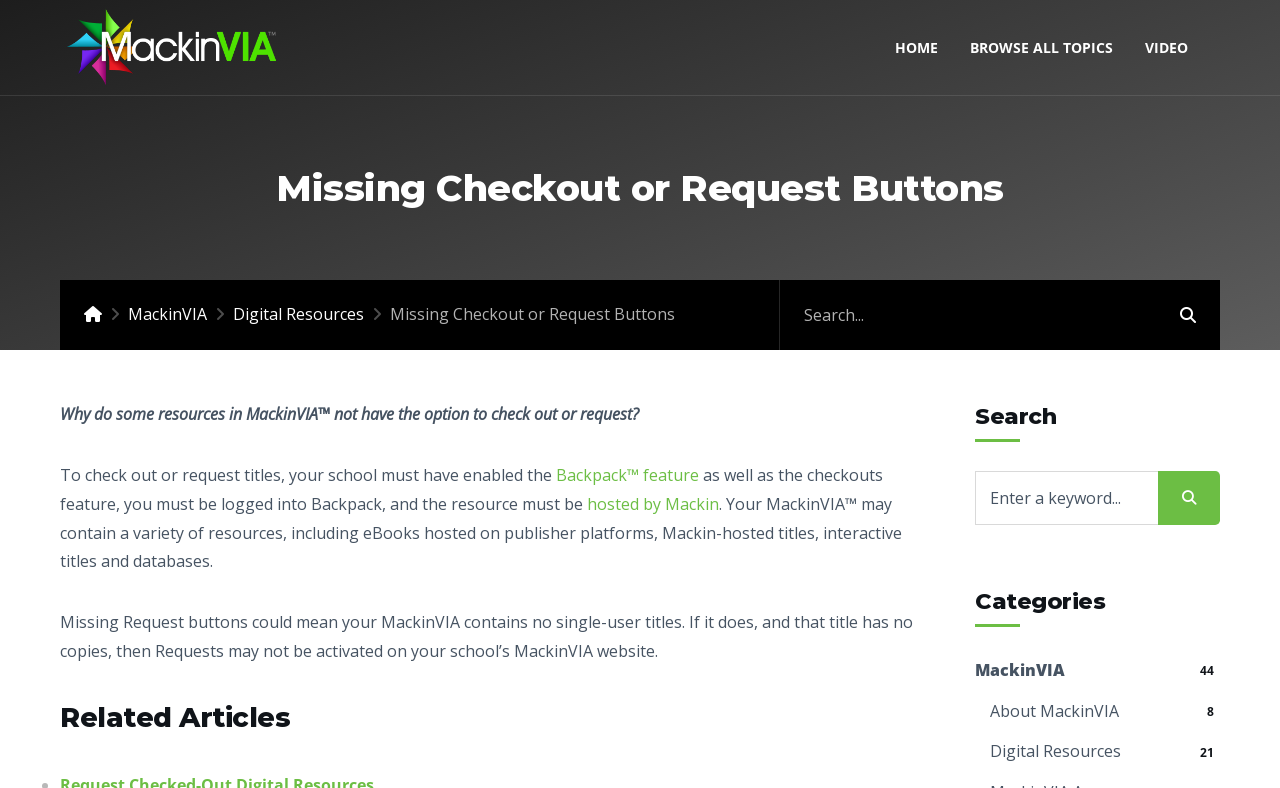Could you provide the bounding box coordinates for the portion of the screen to click to complete this instruction: "Click the 'Allow all' button"?

None